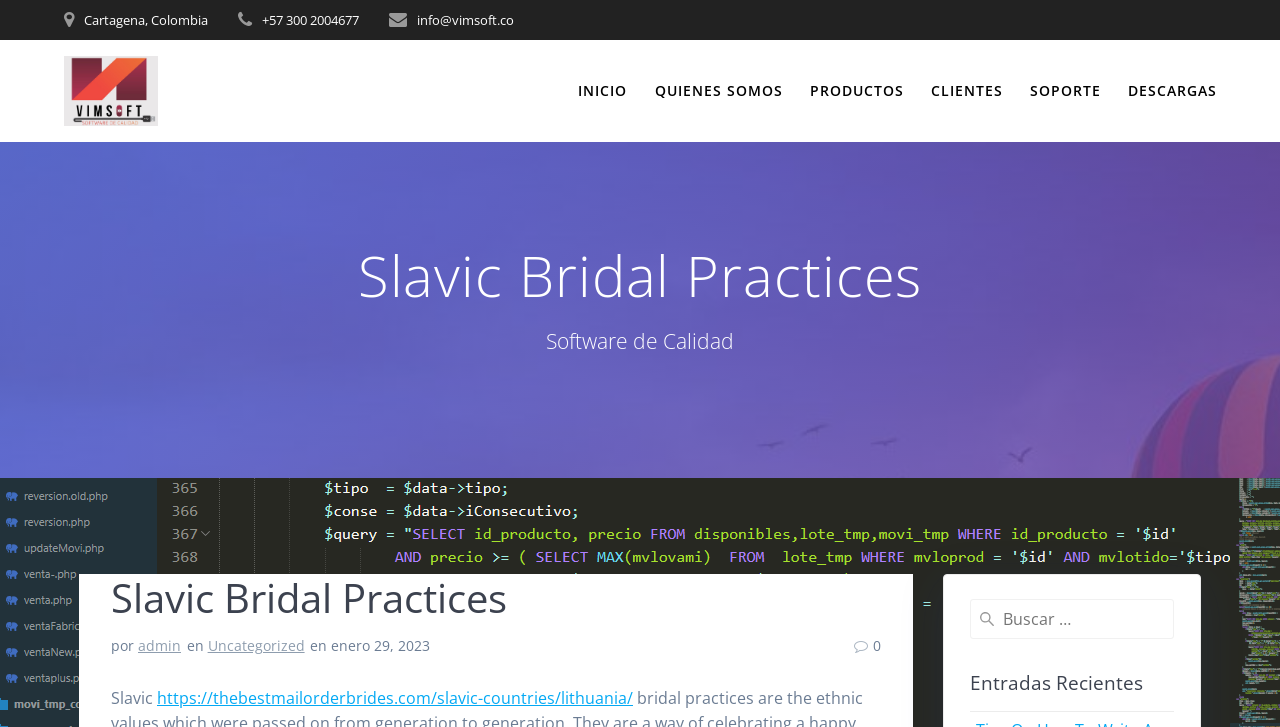Please find the bounding box coordinates of the element that must be clicked to perform the given instruction: "view productos". The coordinates should be four float numbers from 0 to 1, i.e., [left, top, right, bottom].

[0.633, 0.11, 0.706, 0.141]